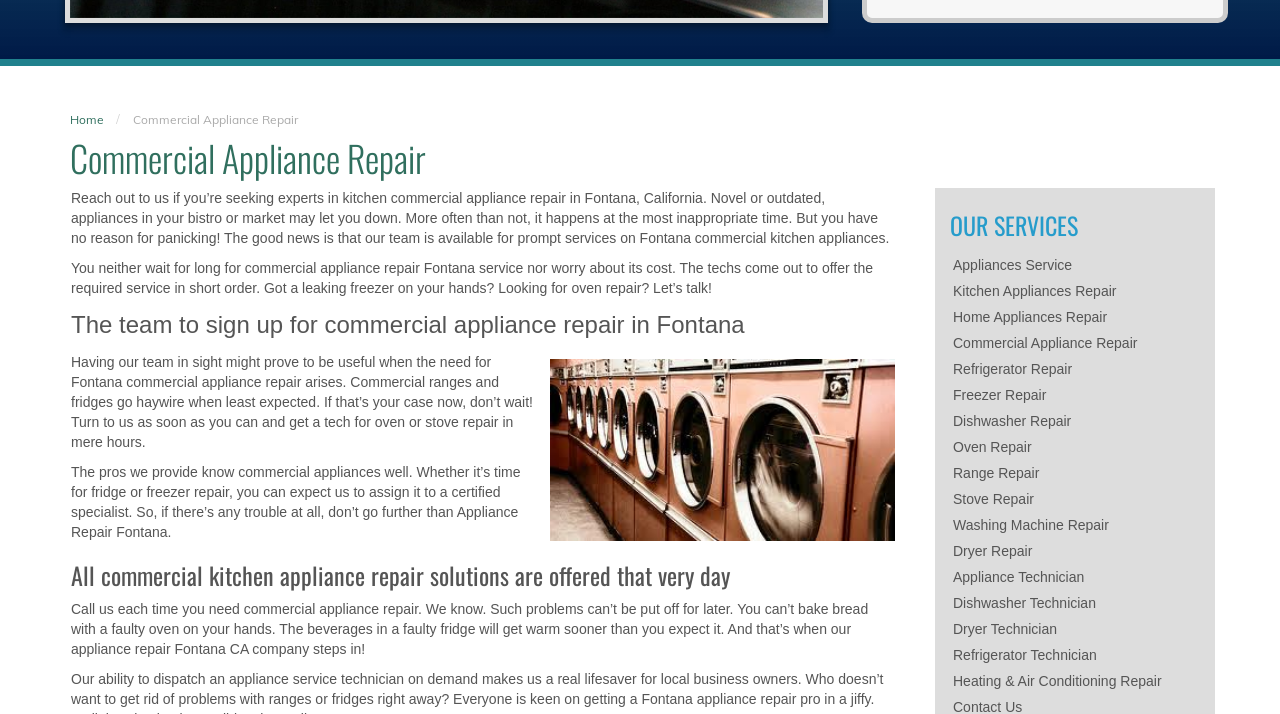Based on the element description: "Home", identify the UI element and provide its bounding box coordinates. Use four float numbers between 0 and 1, [left, top, right, bottom].

[0.055, 0.157, 0.081, 0.178]